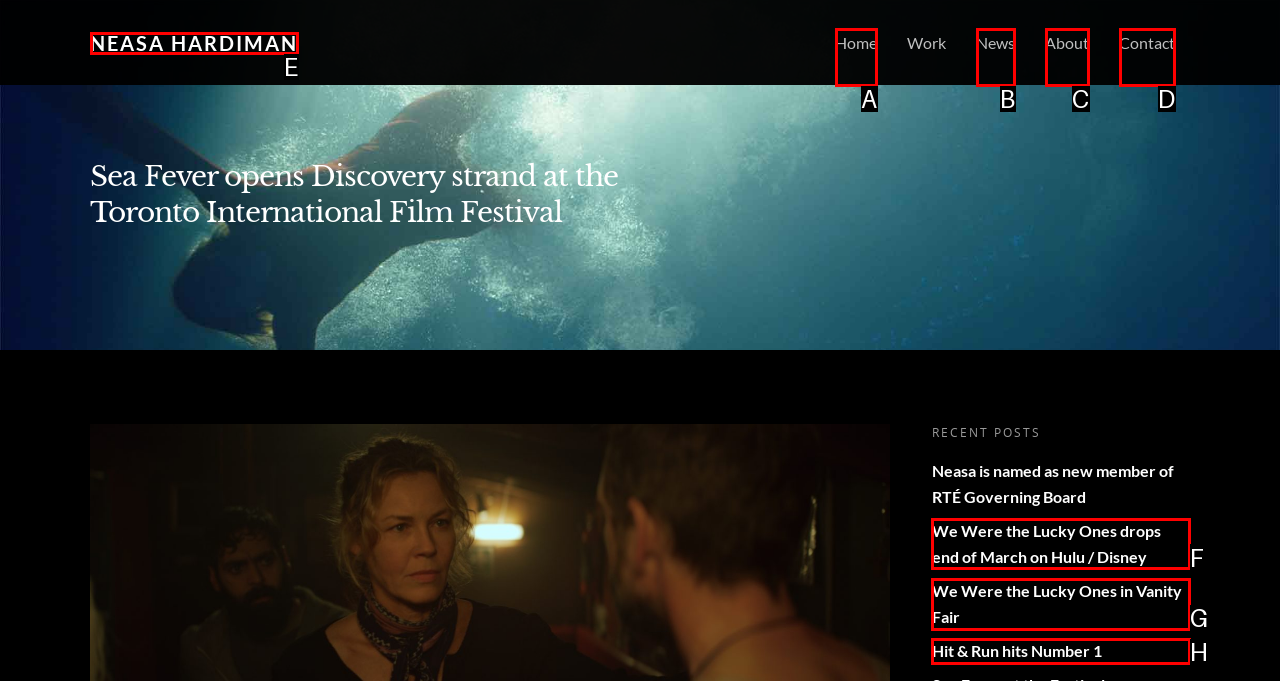Based on the task: Read the recent post about We Were the Lucky Ones, which UI element should be clicked? Answer with the letter that corresponds to the correct option from the choices given.

F